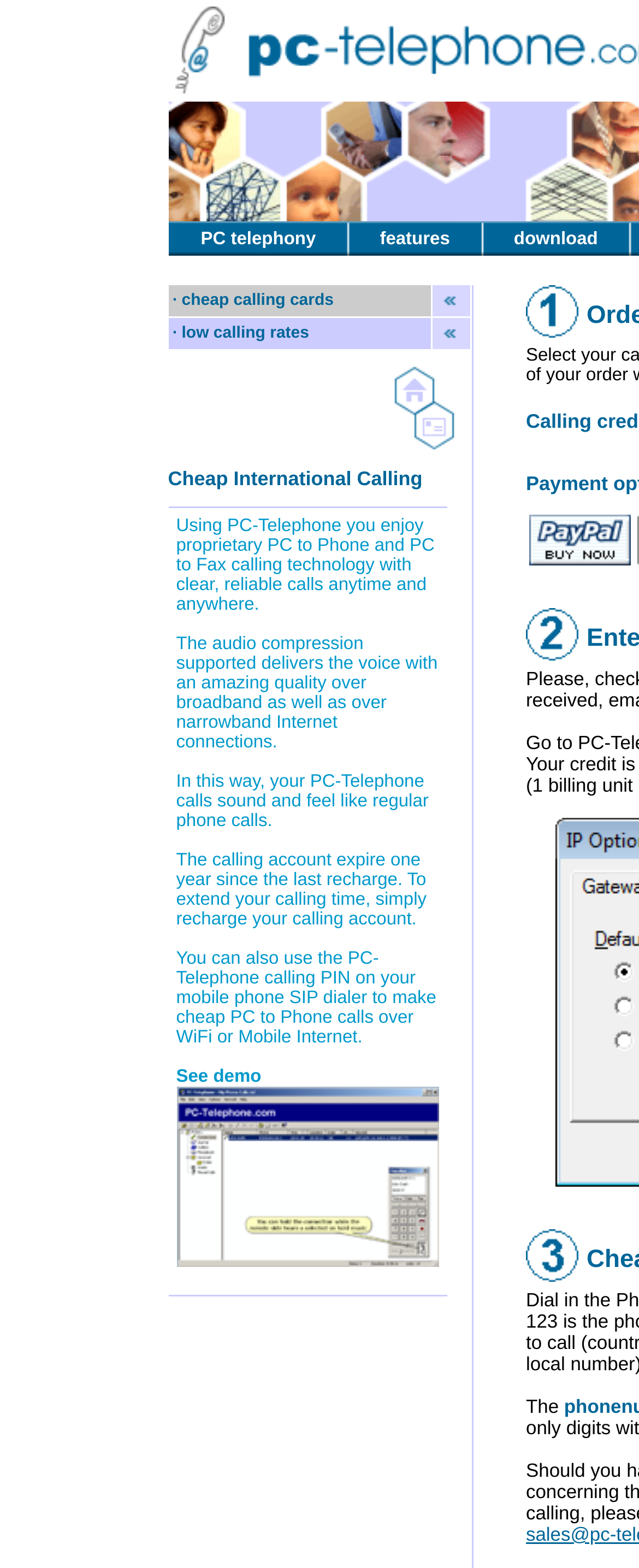Using the element description alt="Pay by PayPal", predict the bounding box coordinates for the UI element. Provide the coordinates in (top-left x, top-left y, bottom-right x, bottom-right y) format with values ranging from 0 to 1.

[0.828, 0.328, 0.987, 0.36]